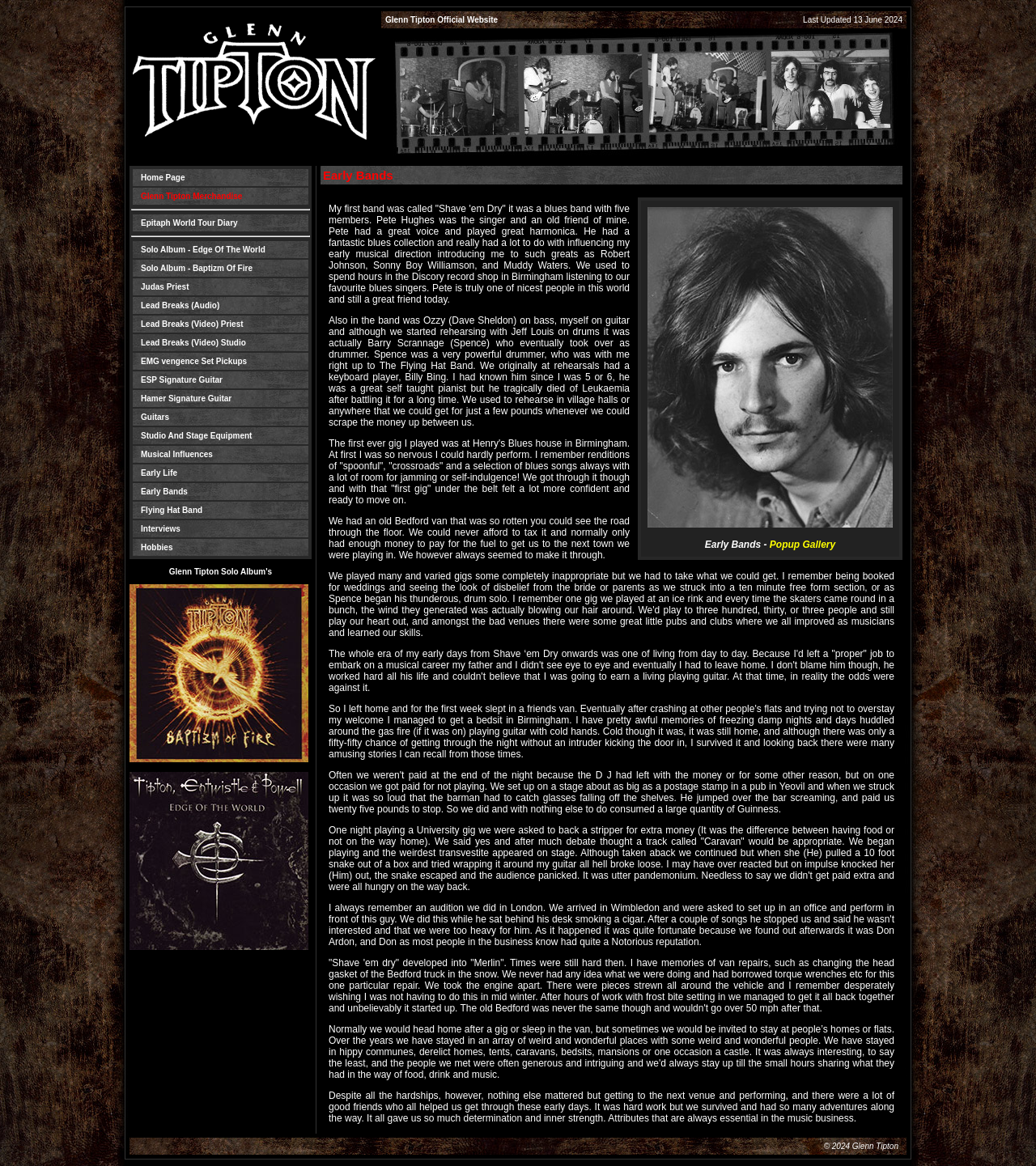Please specify the bounding box coordinates of the clickable region necessary for completing the following instruction: "click Home Page". The coordinates must consist of four float numbers between 0 and 1, i.e., [left, top, right, bottom].

[0.128, 0.145, 0.298, 0.16]